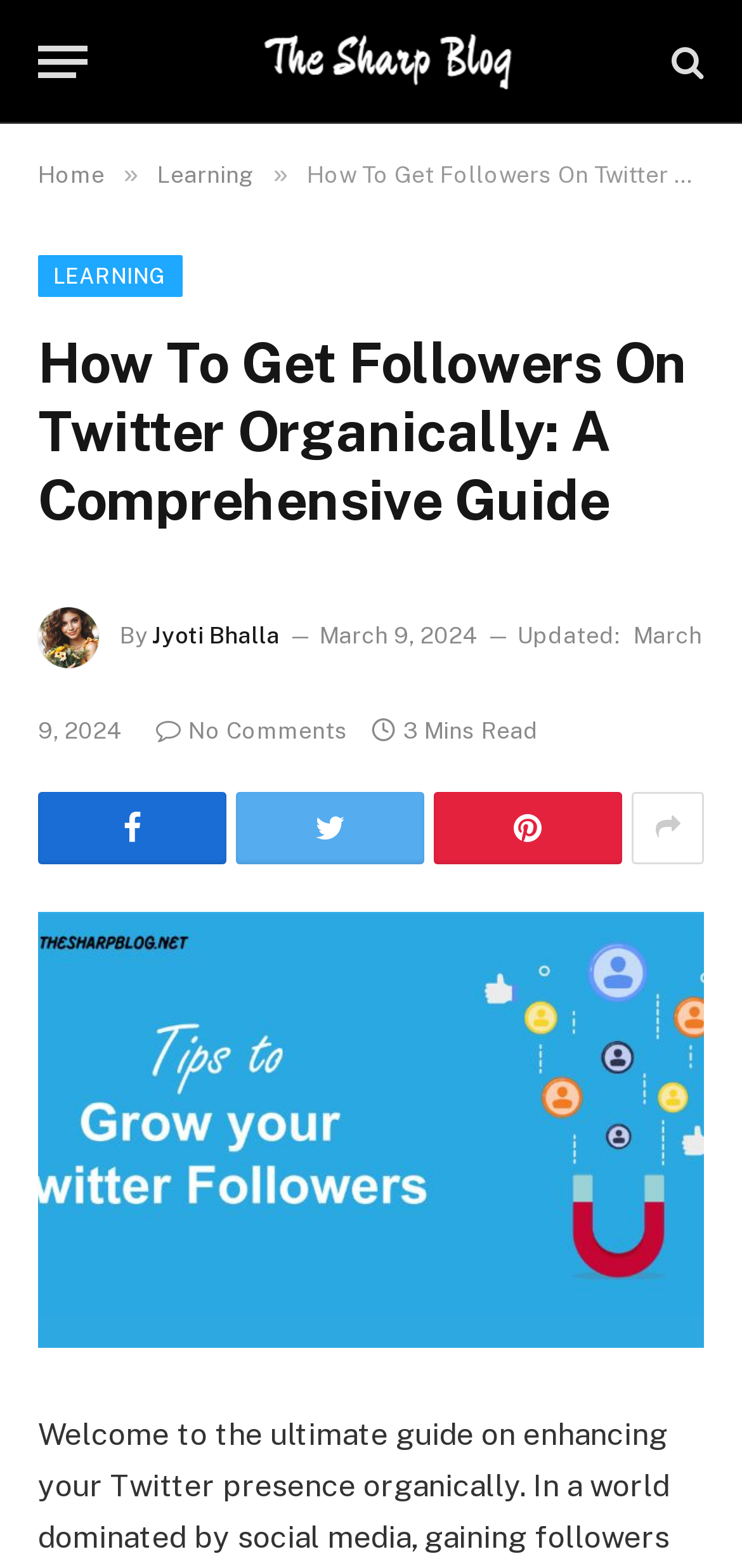Please identify the bounding box coordinates of the region to click in order to complete the task: "Click the menu button". The coordinates must be four float numbers between 0 and 1, specified as [left, top, right, bottom].

[0.051, 0.012, 0.118, 0.067]